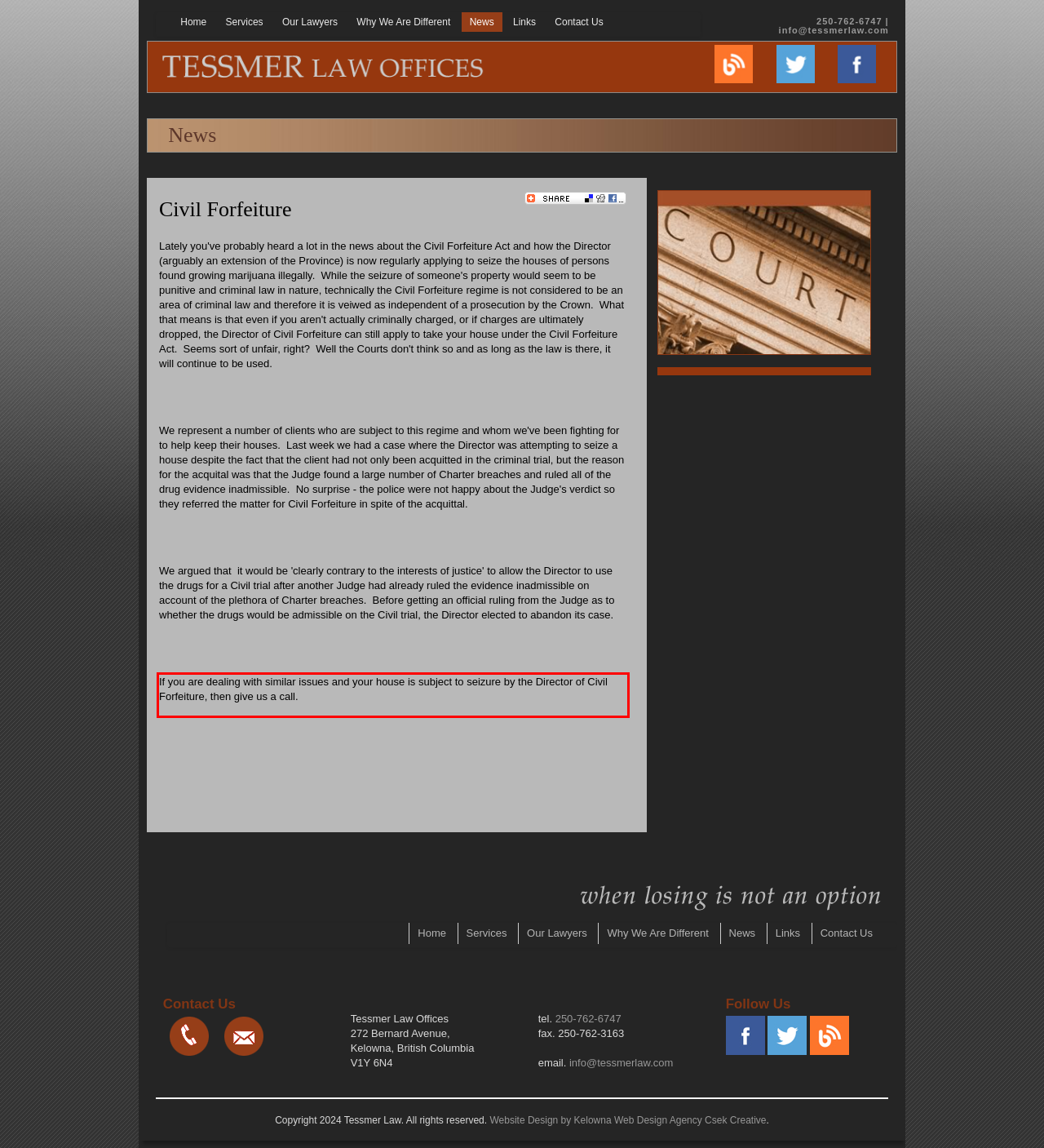Look at the screenshot of the webpage, locate the red rectangle bounding box, and generate the text content that it contains.

If you are dealing with similar issues and your house is subject to seizure by the Director of Civil Forfeiture, then give us a call.